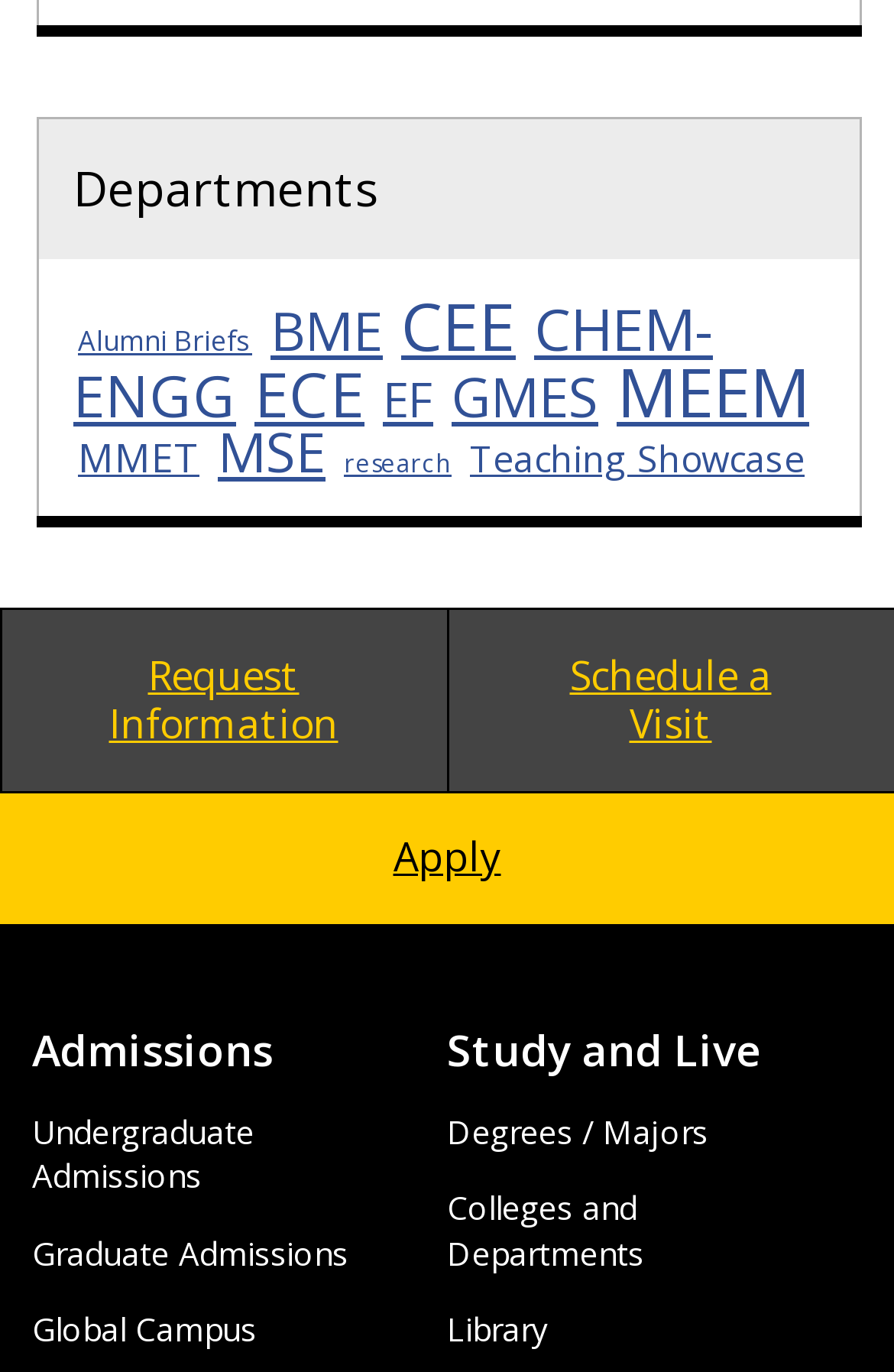How many links are under the 'Admissions' heading?
Refer to the screenshot and answer in one word or phrase.

3